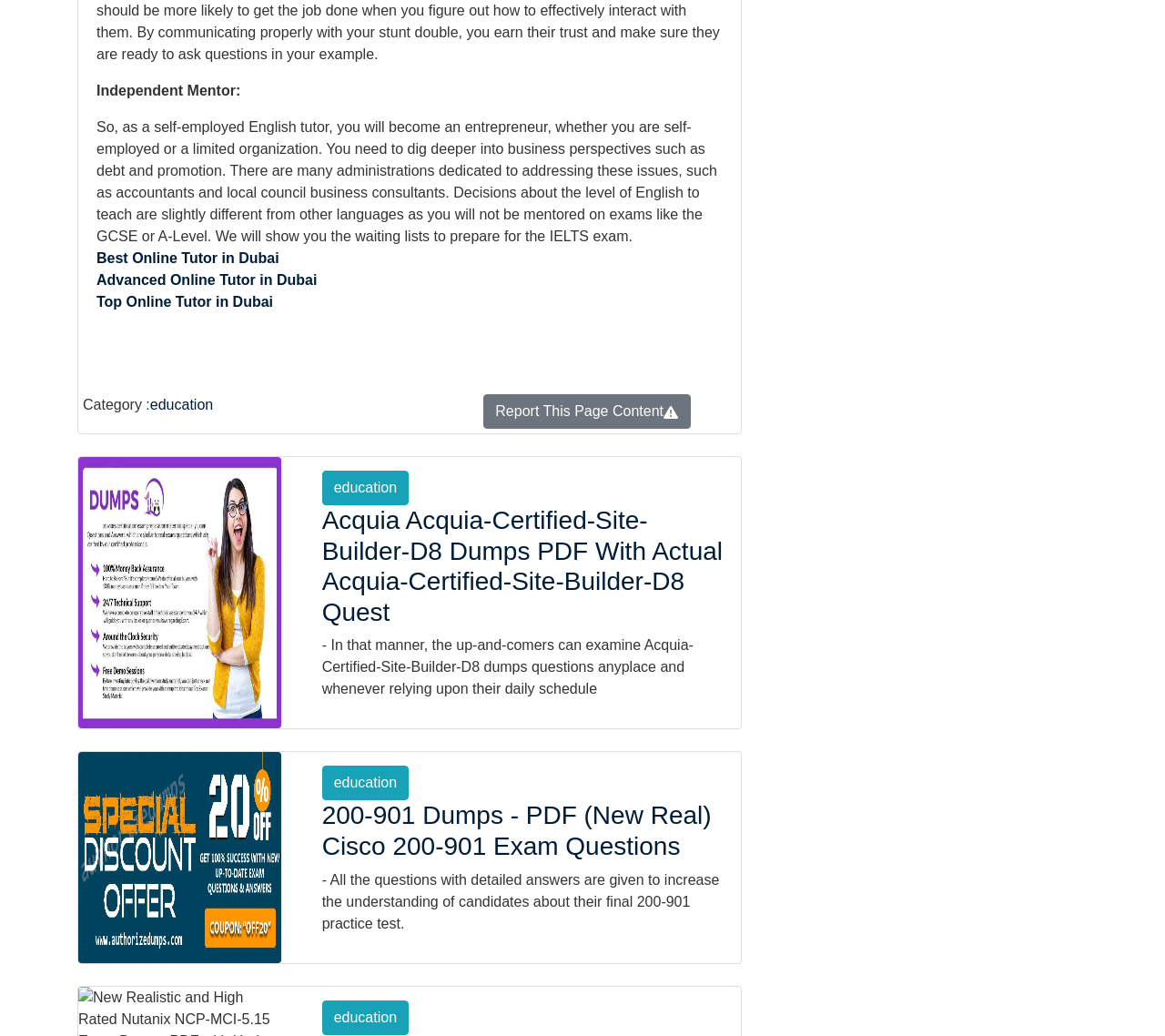Identify the bounding box coordinates for the UI element described as follows: "education". Ensure the coordinates are four float numbers between 0 and 1, formatted as [left, top, right, bottom].

[0.276, 0.973, 0.351, 0.988]